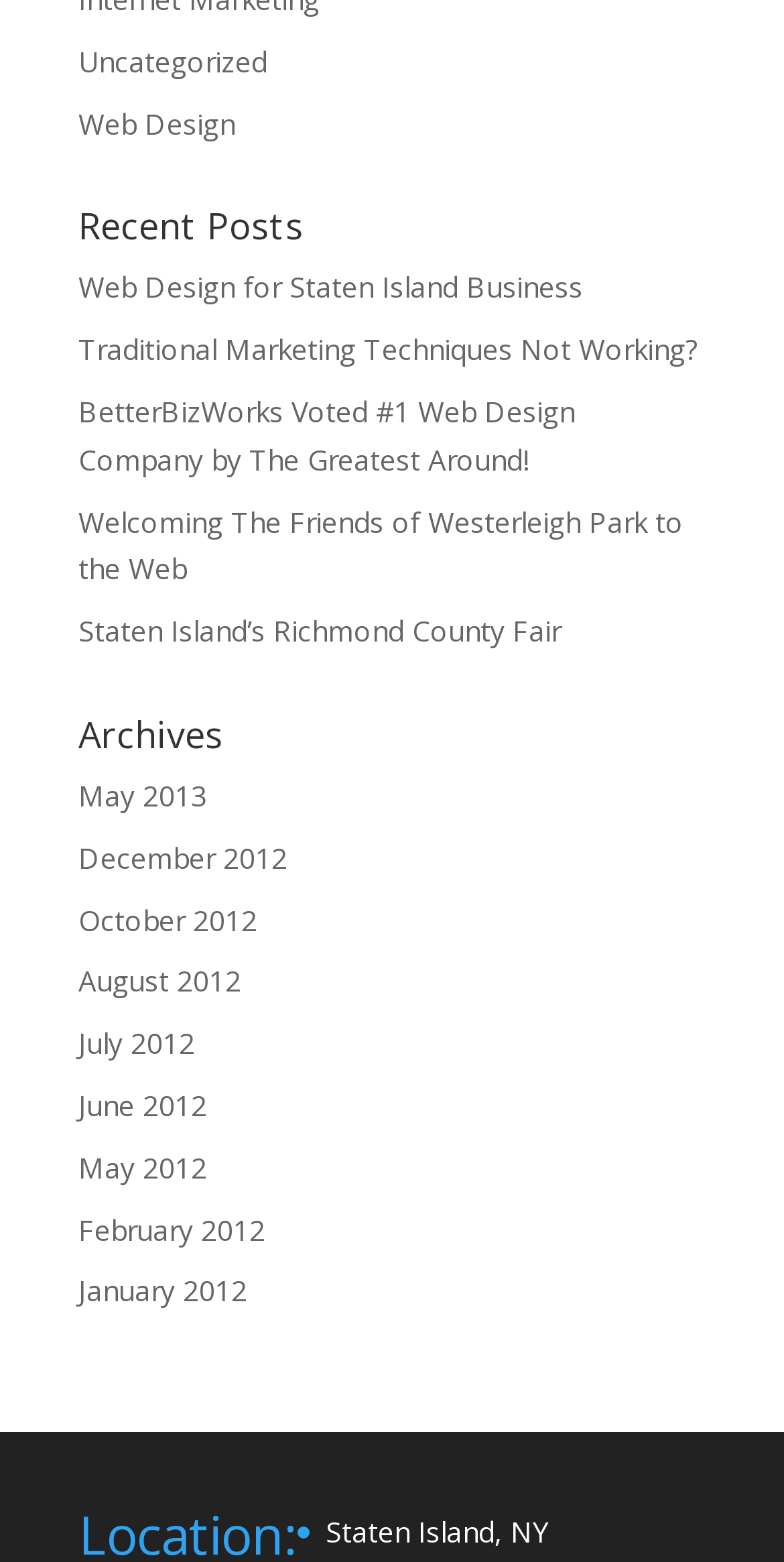Determine the bounding box coordinates of the clickable region to follow the instruction: "Browse 'Archives'".

[0.1, 0.458, 0.9, 0.494]